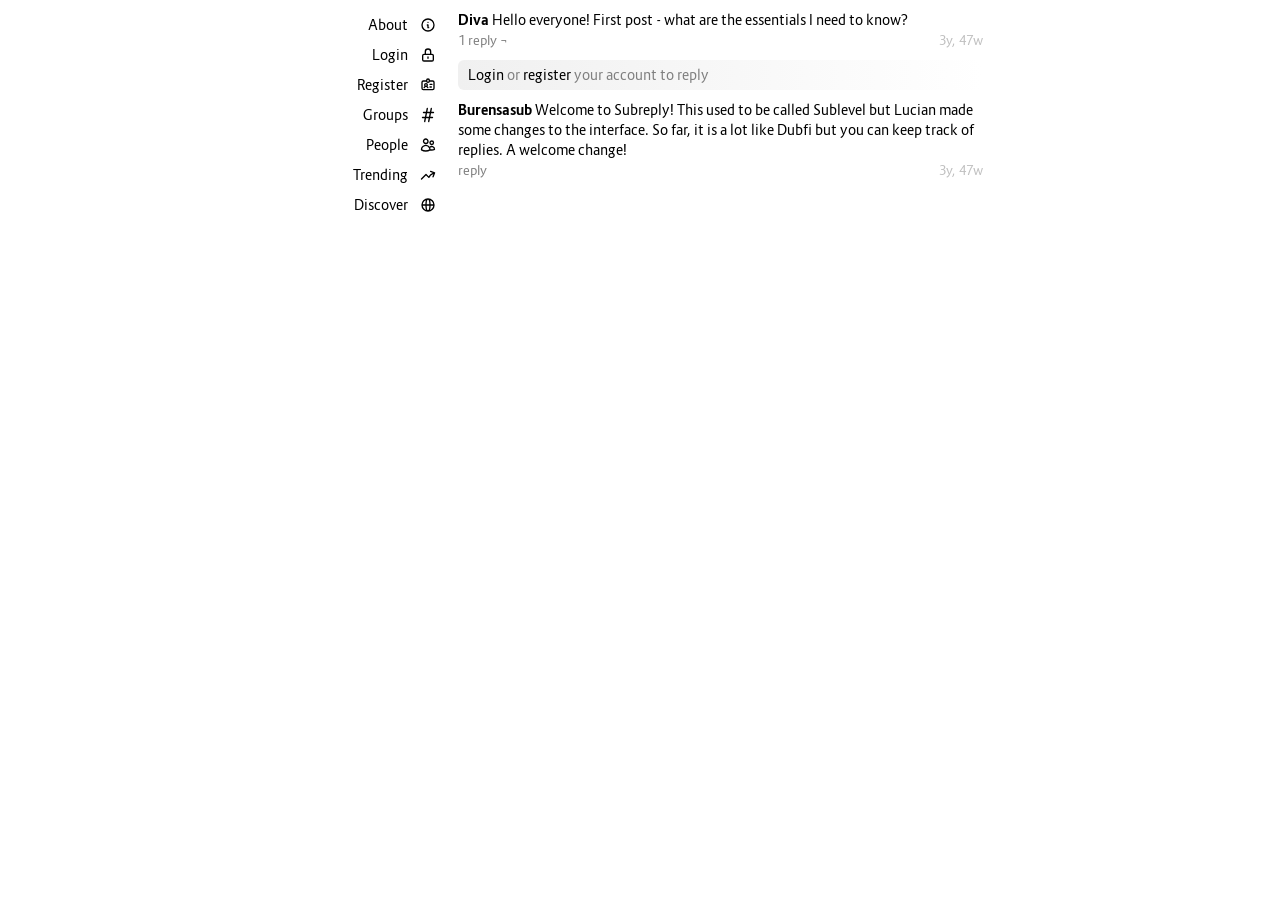What is the name of the user who posted the first post?
Based on the image, answer the question with a single word or brief phrase.

Diva